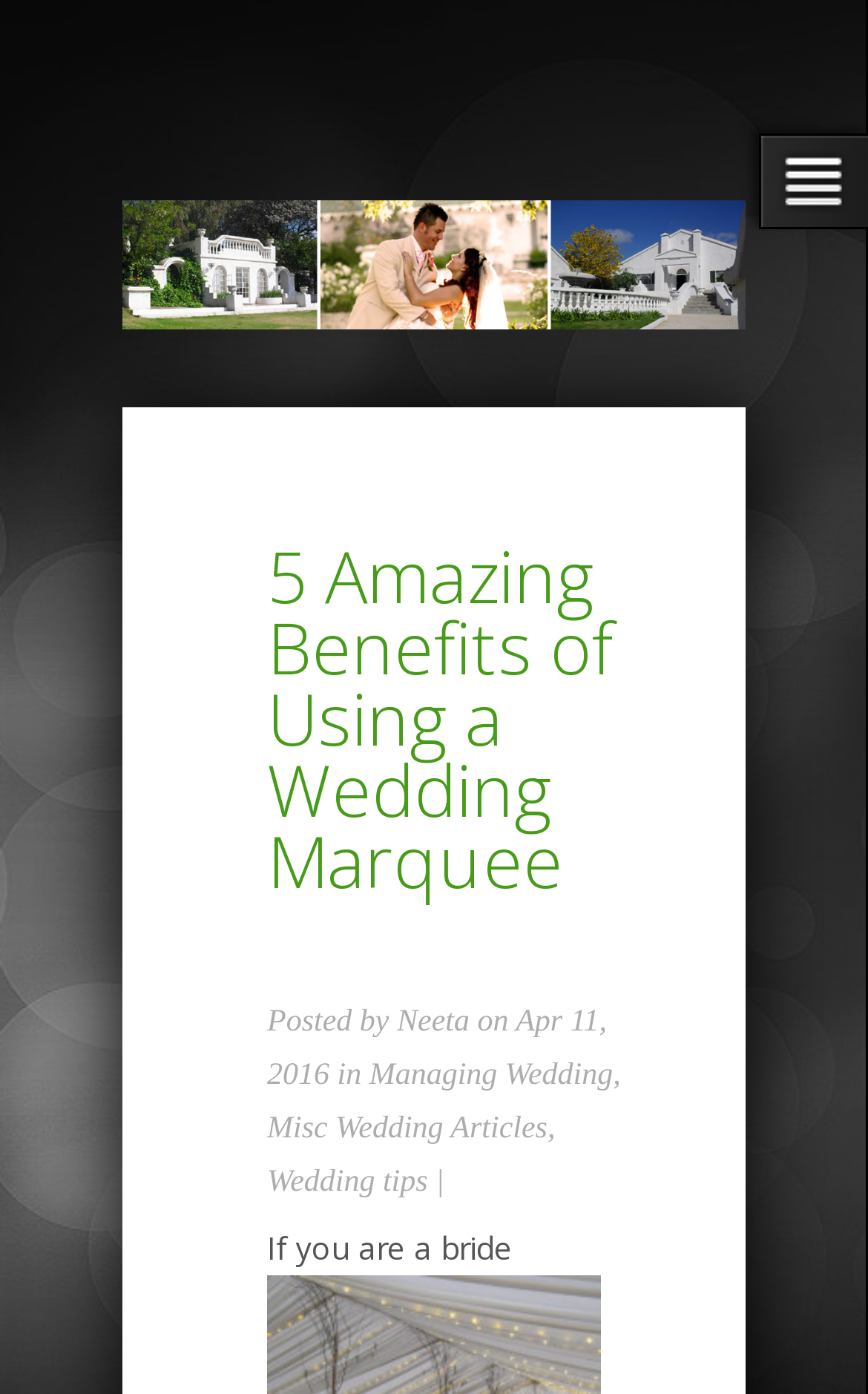From the screenshot, find the bounding box of the UI element matching this description: "Neeta". Supply the bounding box coordinates in the form [left, top, right, bottom], each a float between 0 and 1.

[0.457, 0.722, 0.541, 0.746]